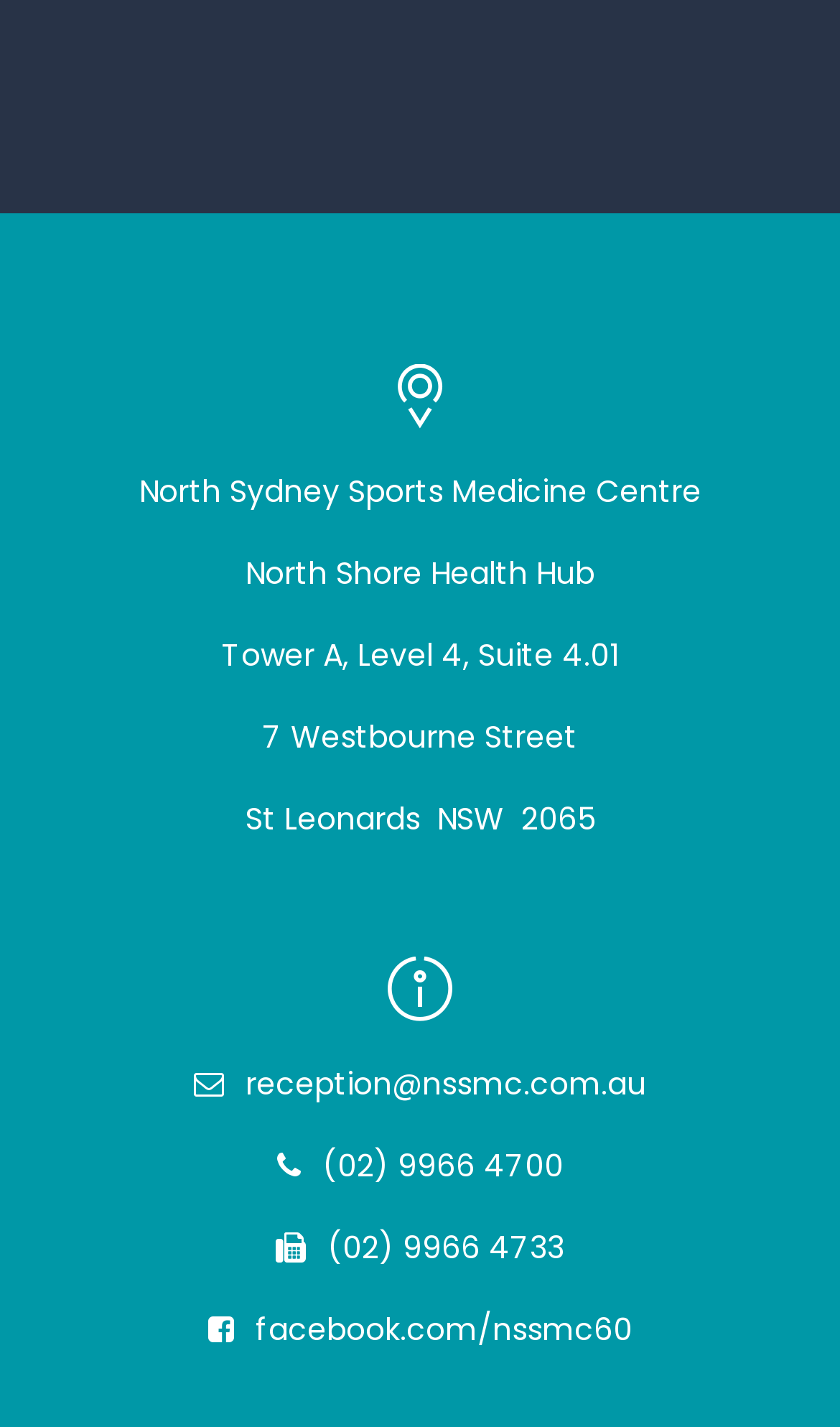Answer the question below using just one word or a short phrase: 
What is the email address for reception?

reception@nssmc.com.au